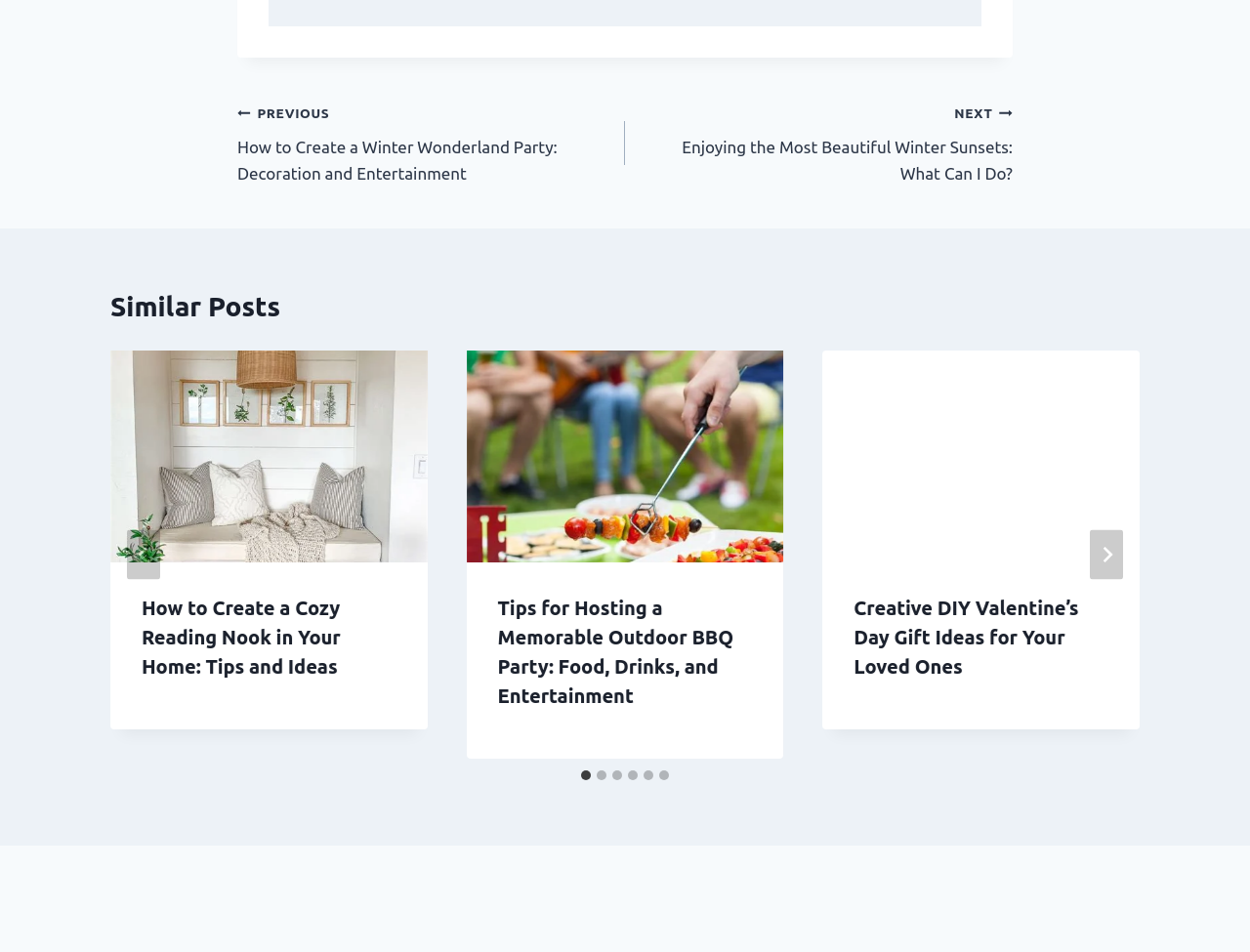Indicate the bounding box coordinates of the clickable region to achieve the following instruction: "Go to previous post."

[0.19, 0.104, 0.5, 0.196]